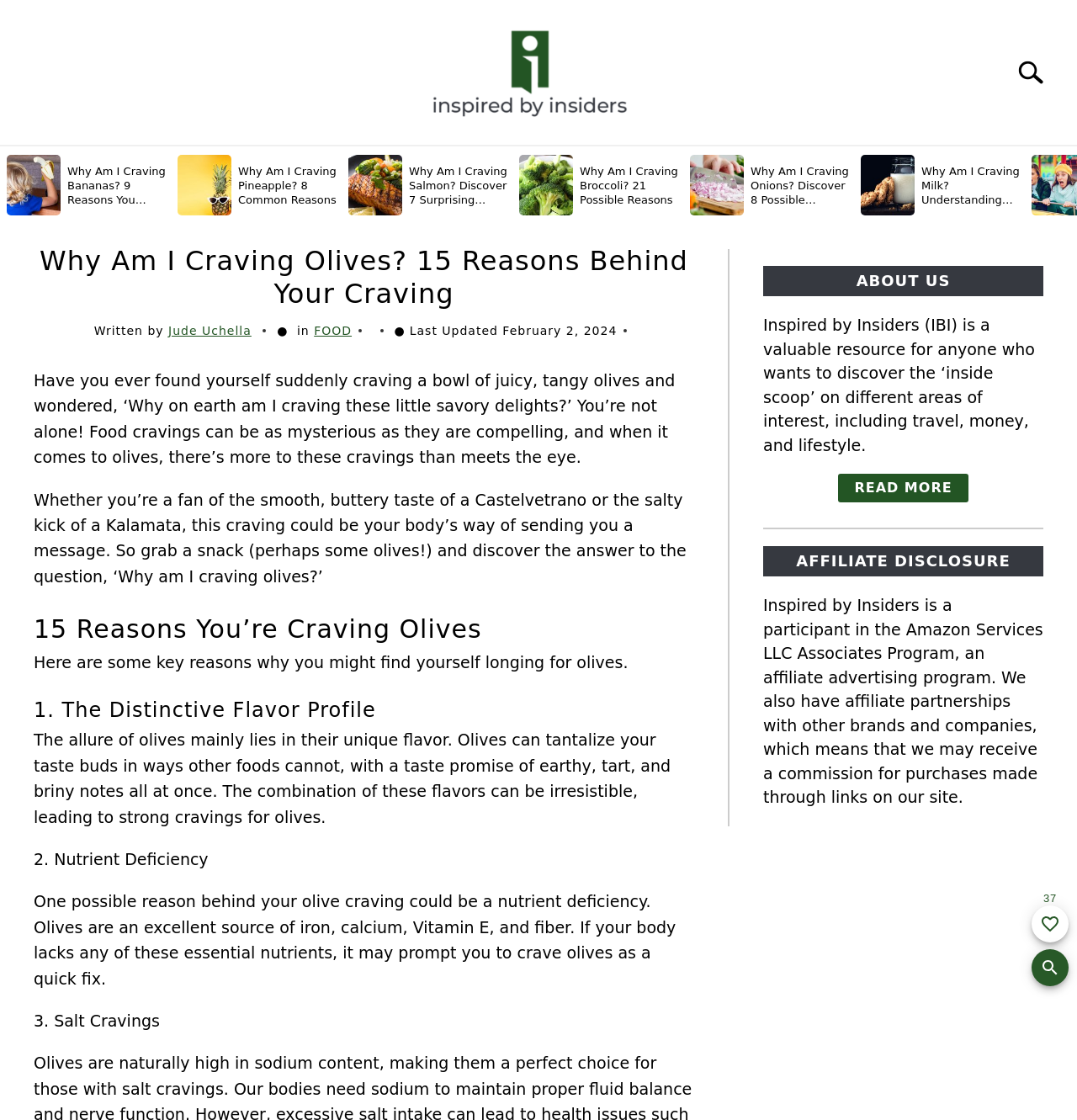Respond to the question below with a single word or phrase:
What is the topic of the article?

Why Am I Craving Olives?